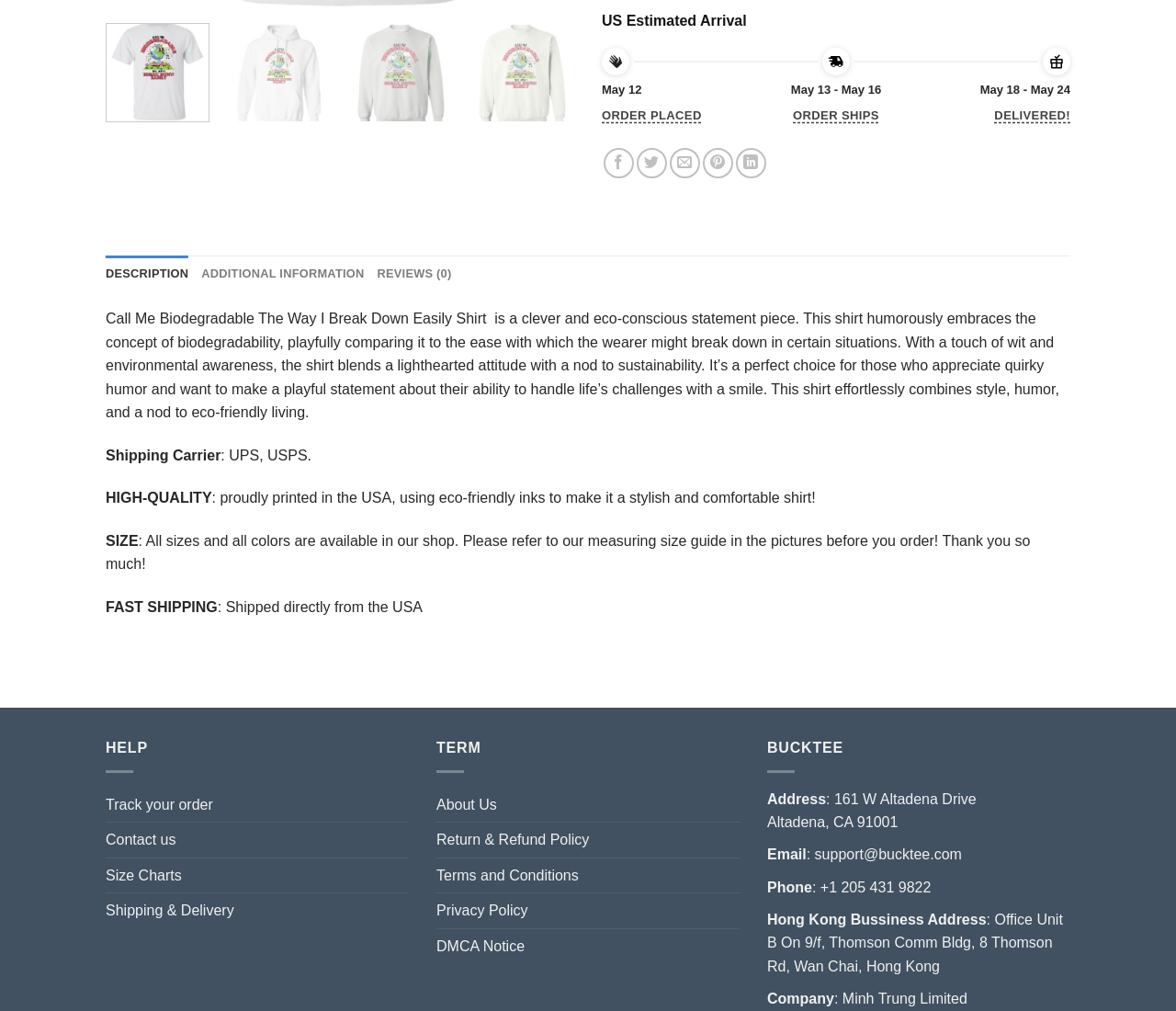Given the element description parent_node: HELP aria-label="Go to top", predict the bounding box coordinates for the UI element in the webpage screenshot. The format should be (top-left x, top-left y, bottom-right x, bottom-right y), and the values should be between 0 and 1.

[0.953, 0.539, 0.983, 0.574]